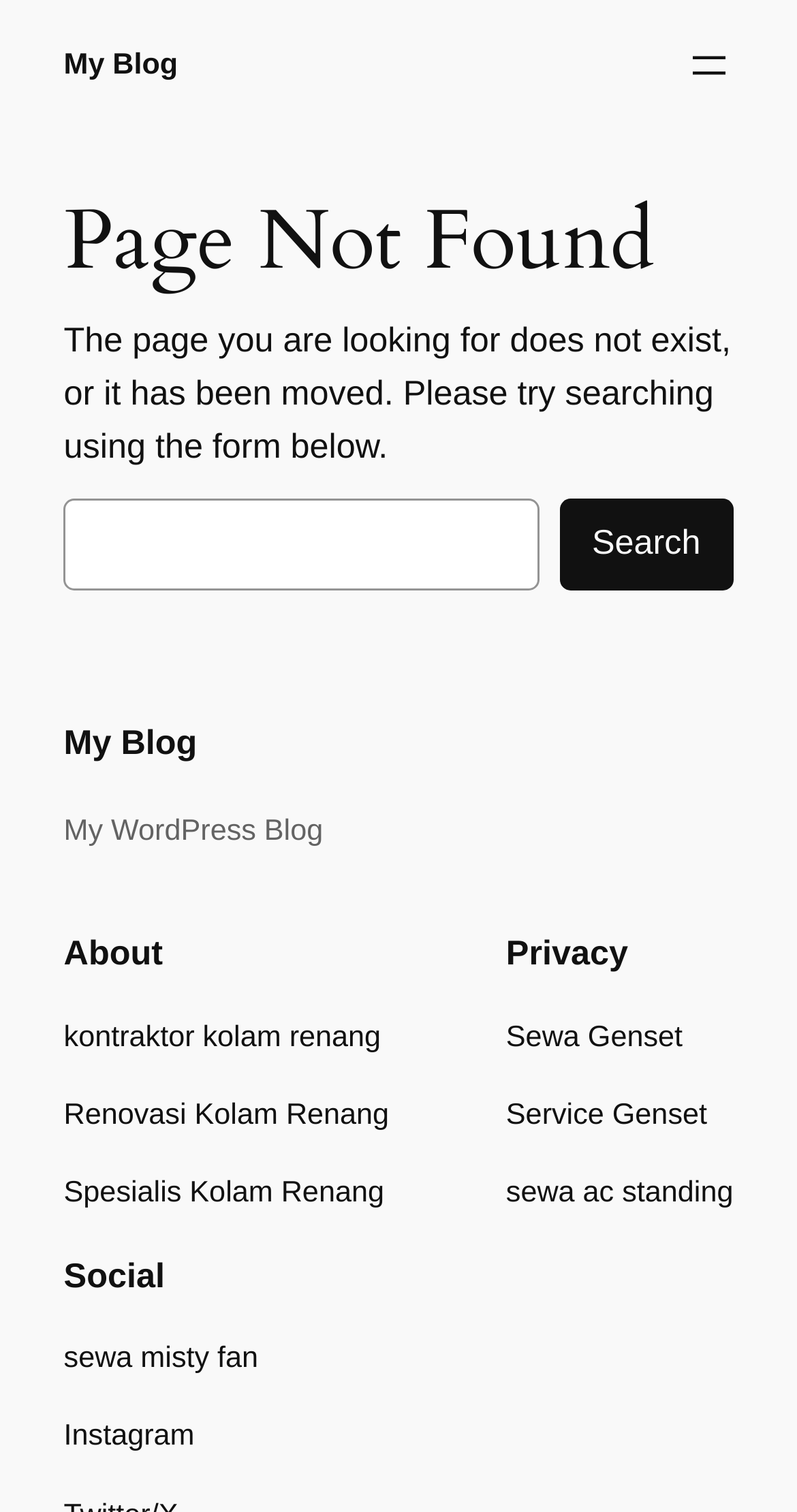Answer briefly with one word or phrase:
What is the purpose of the search box?

Search